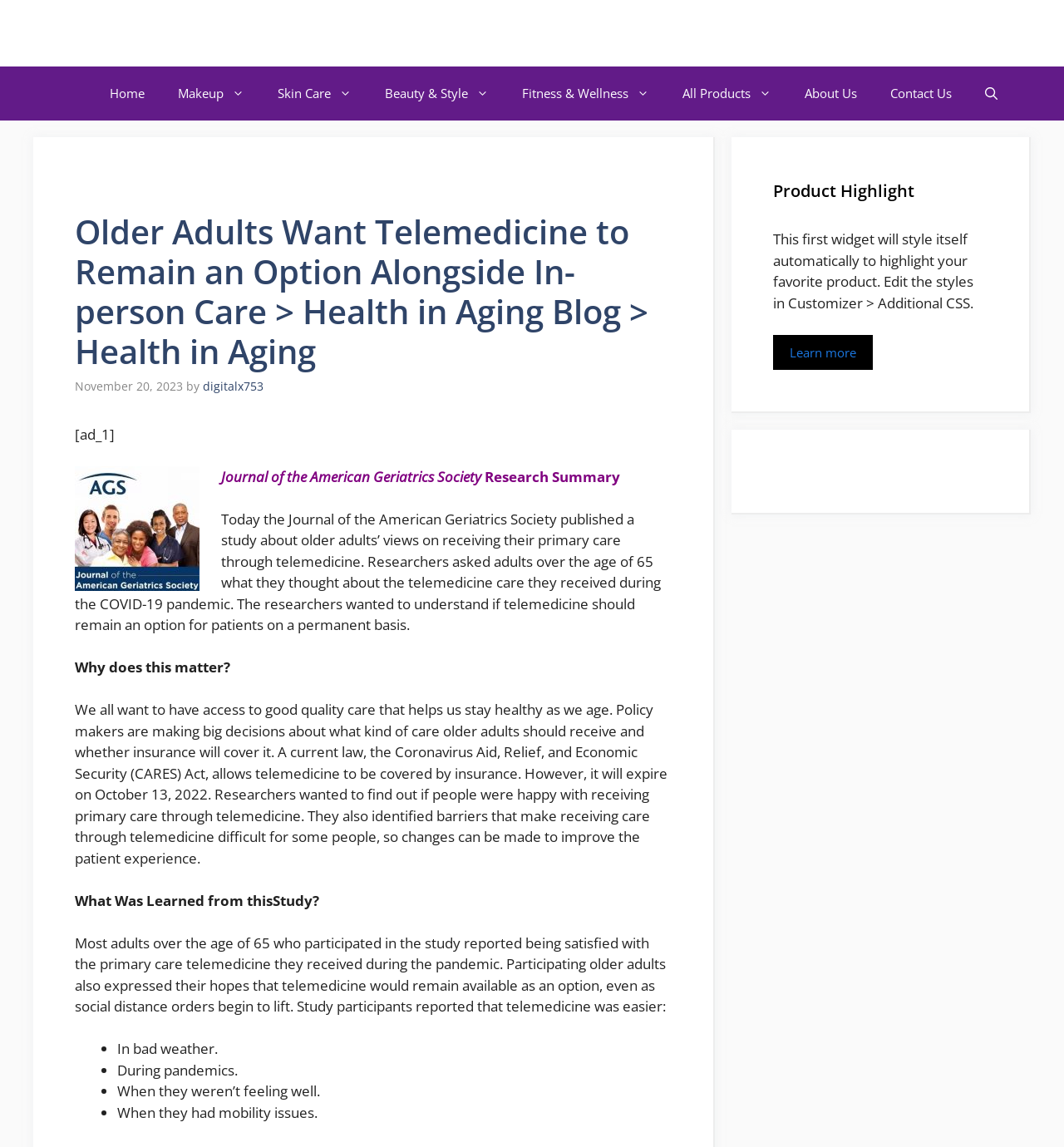How many navigation links are there?
Please ensure your answer to the question is detailed and covers all necessary aspects.

I counted the number of links in the navigation section, which includes 'Home', 'Makeup', 'Skin Care', 'Beauty & Style', 'Fitness & Wellness', 'All Products', 'About Us', and 'Contact Us'.